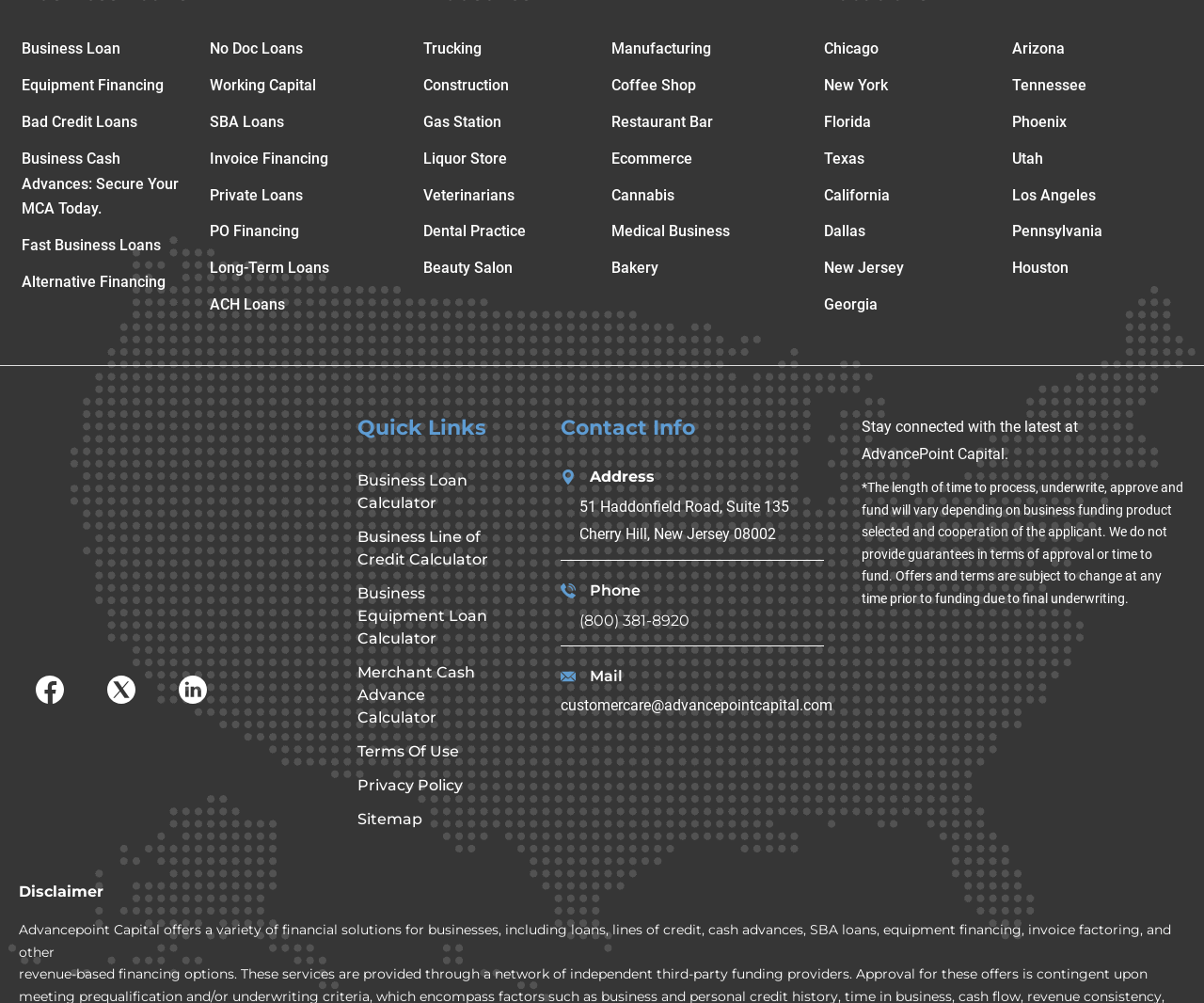Find the bounding box coordinates of the element to click in order to complete this instruction: "Click on Business Loan Calculator". The bounding box coordinates must be four float numbers between 0 and 1, denoted as [left, top, right, bottom].

[0.297, 0.468, 0.414, 0.513]